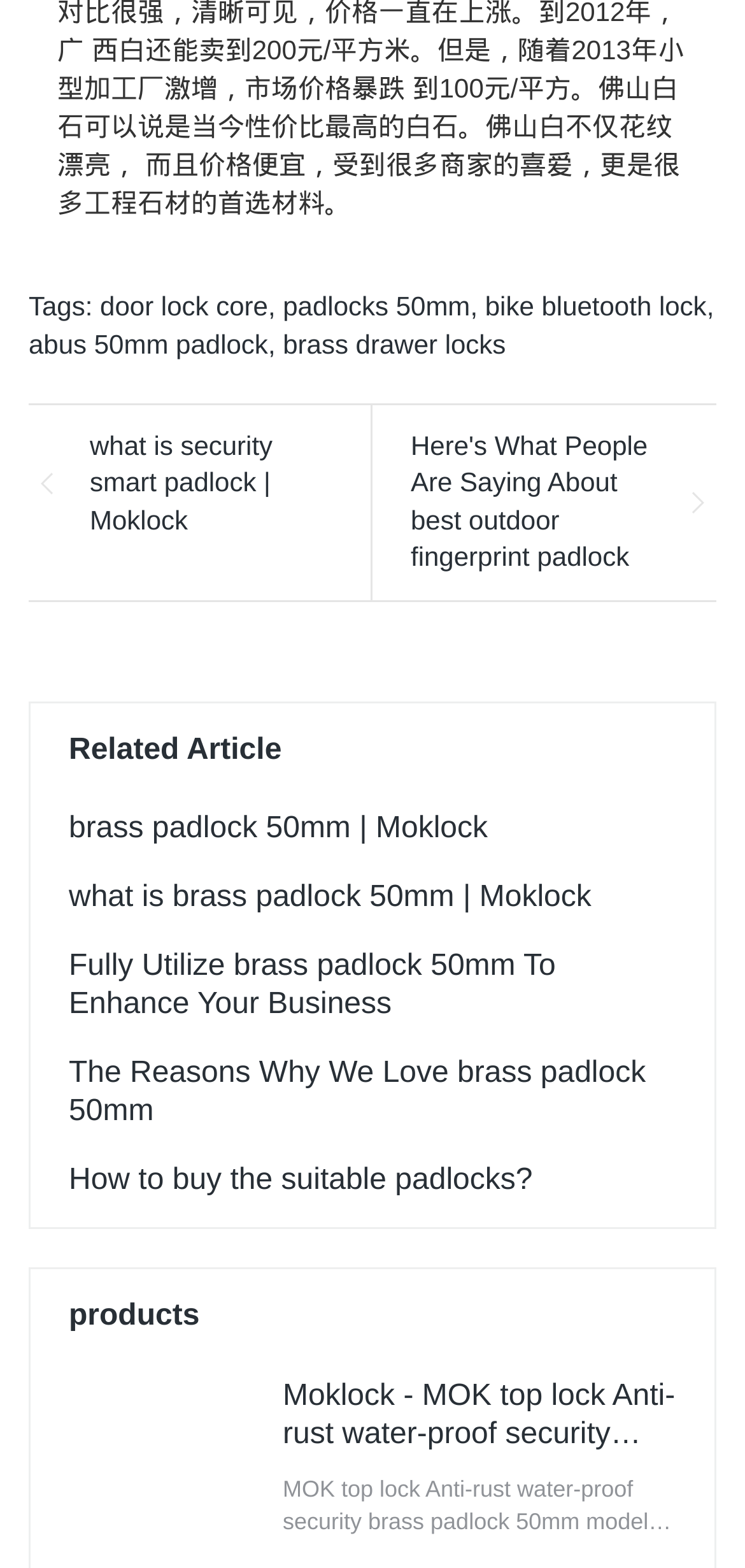What is the name of the product mentioned at the bottom of the webpage?
Deliver a detailed and extensive answer to the question.

I looked at the last link element, which has the text 'Moklock - MOK top lock Anti-rust water-proof security brass padlock 50mm model Brass Padlock', indicating the name of the product.